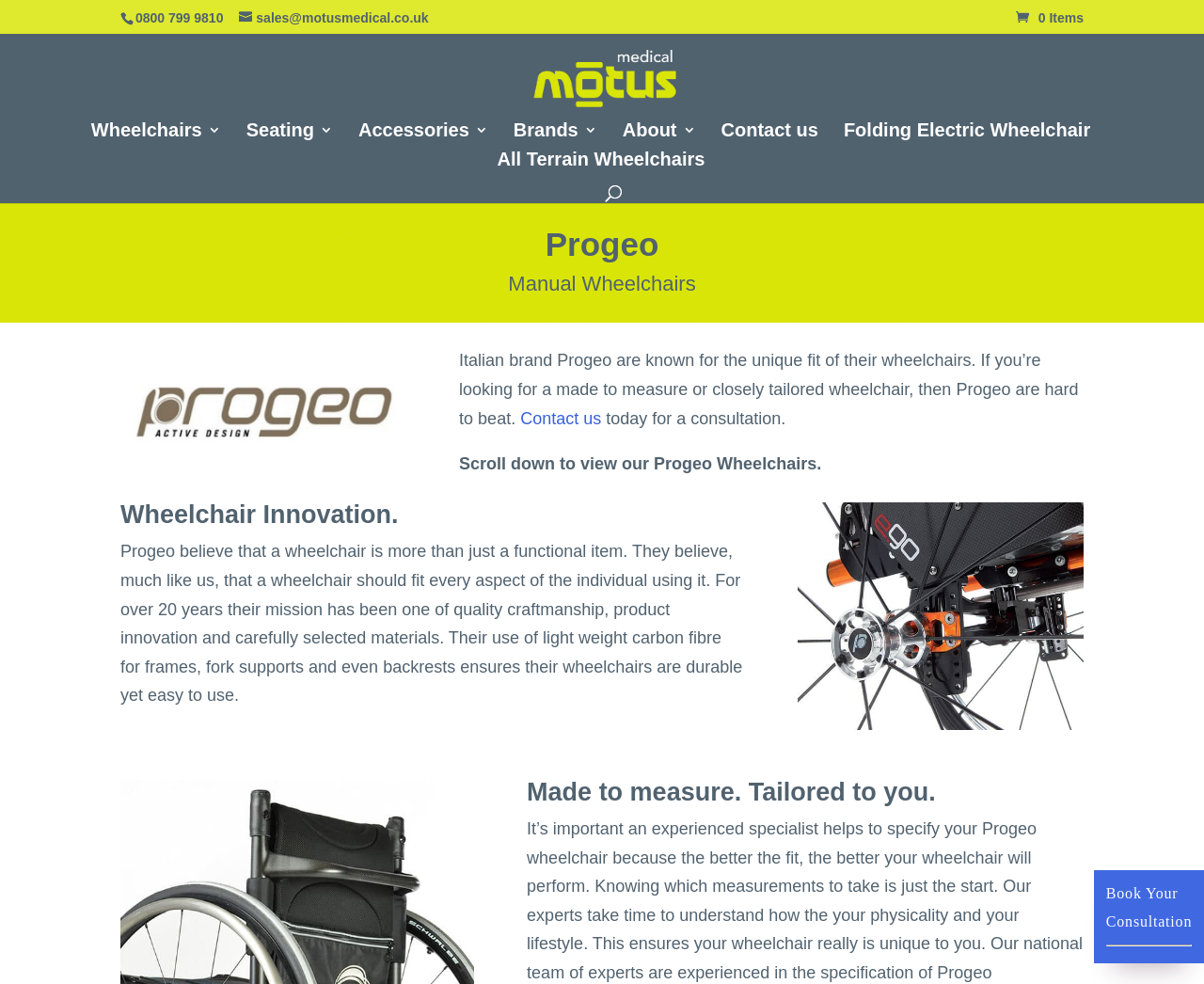Determine the bounding box coordinates for the element that should be clicked to follow this instruction: "Call the phone number". The coordinates should be given as four float numbers between 0 and 1, in the format [left, top, right, bottom].

[0.112, 0.01, 0.185, 0.025]